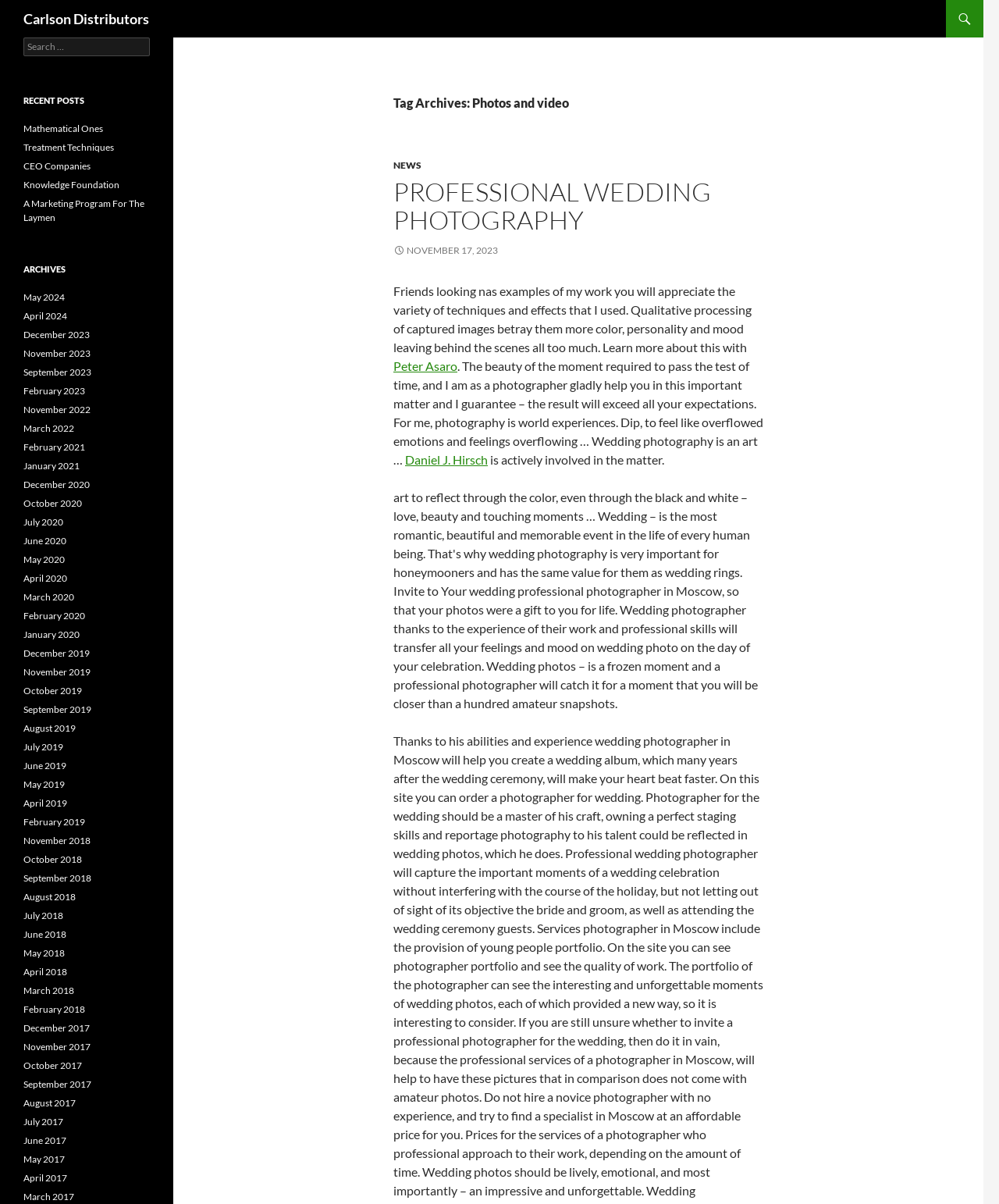What type of photography is mentioned on the webpage?
Answer briefly with a single word or phrase based on the image.

Wedding photography